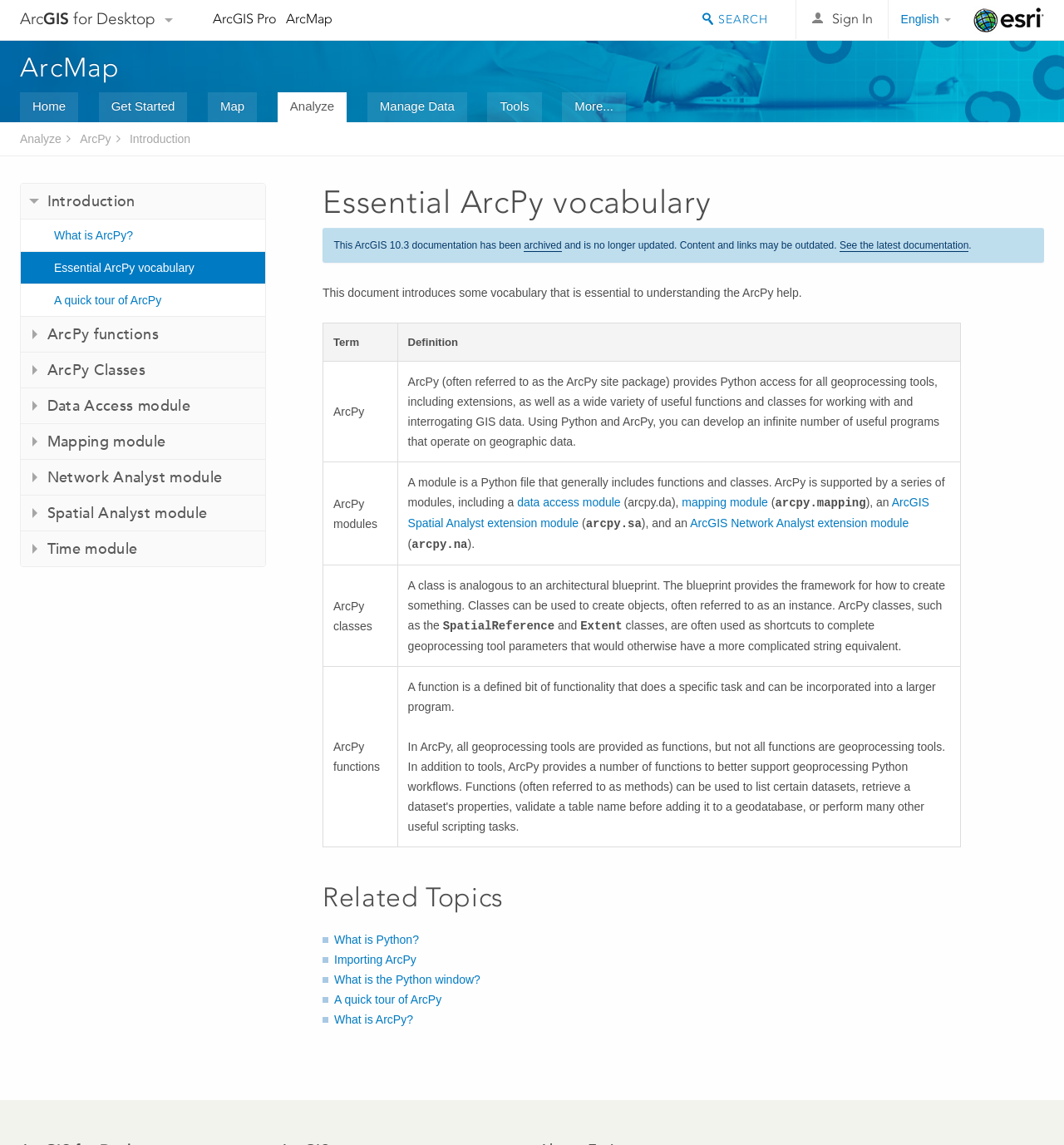Determine the bounding box coordinates for the clickable element required to fulfill the instruction: "Search ArcGIS for Desktop". Provide the coordinates as four float numbers between 0 and 1, i.e., [left, top, right, bottom].

[0.655, 0.005, 0.733, 0.029]